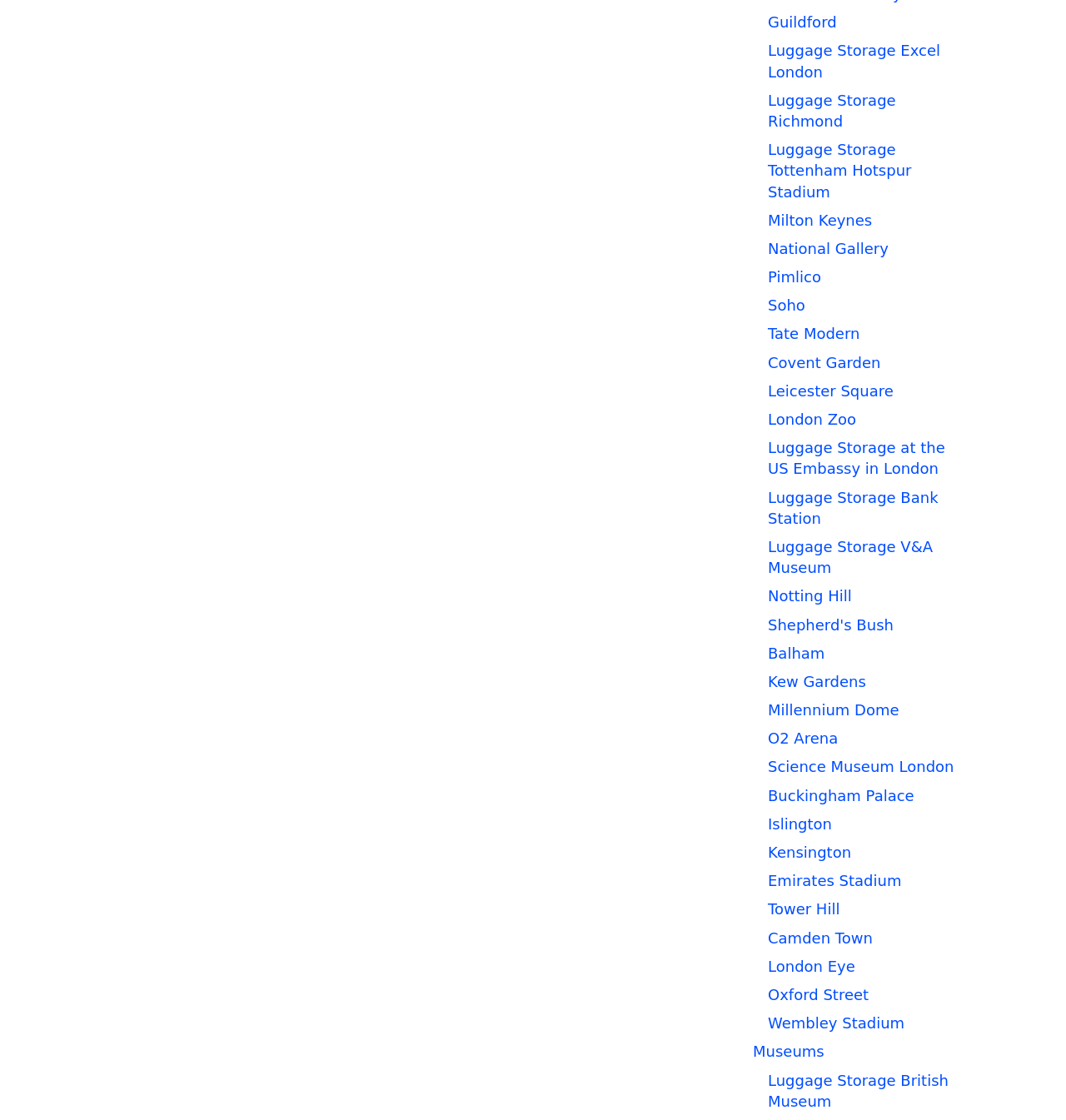What is the common theme among the links?
Based on the visual content, answer with a single word or a brief phrase.

Luggage Storage